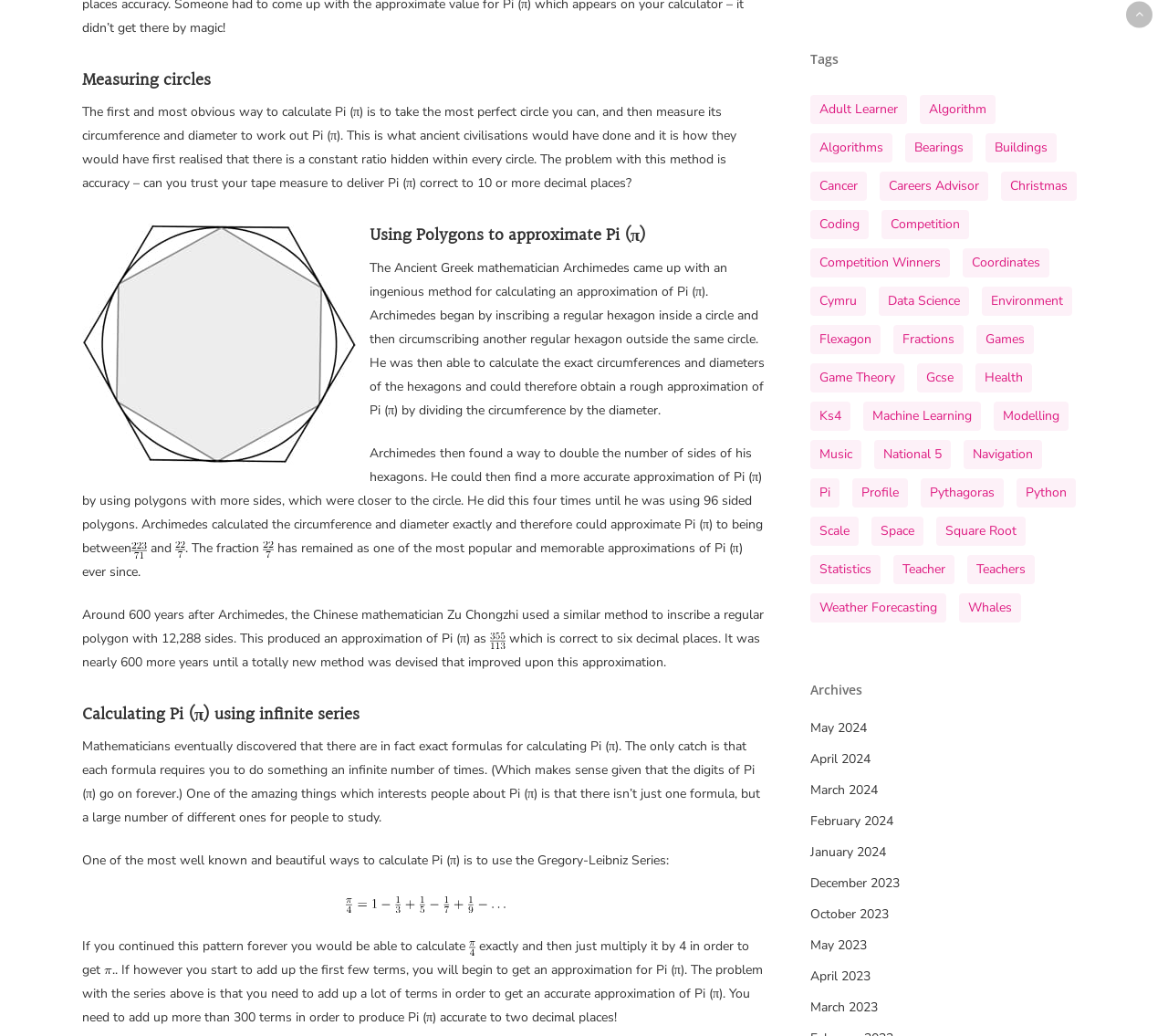How many tags are available on the webpage?
Answer the question with as much detail as possible.

There are 30 tags available on the webpage, which are listed under the heading 'Tags' at the bottom of the webpage. Each tag is a link to a related topic or category.